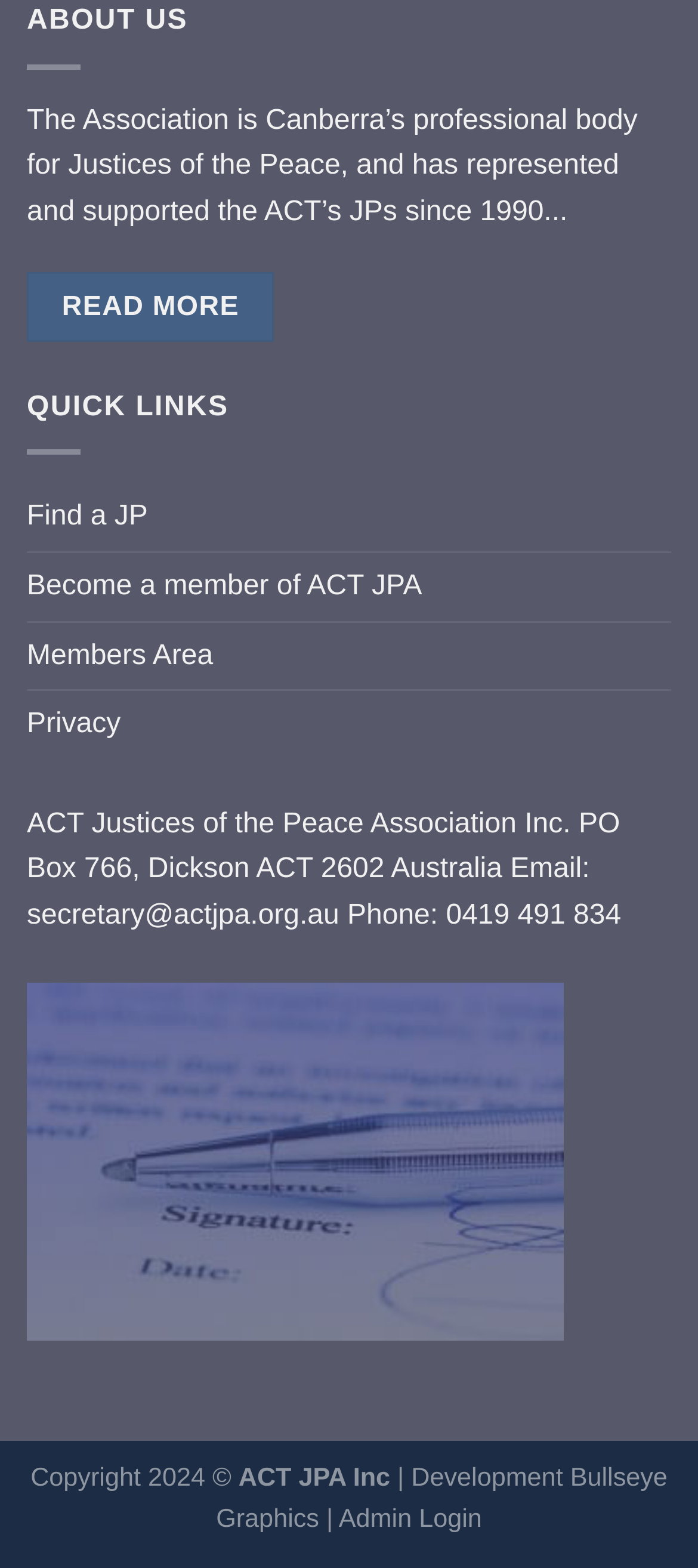Locate the bounding box of the UI element defined by this description: "Privacy". The coordinates should be given as four float numbers between 0 and 1, formatted as [left, top, right, bottom].

[0.038, 0.441, 0.173, 0.484]